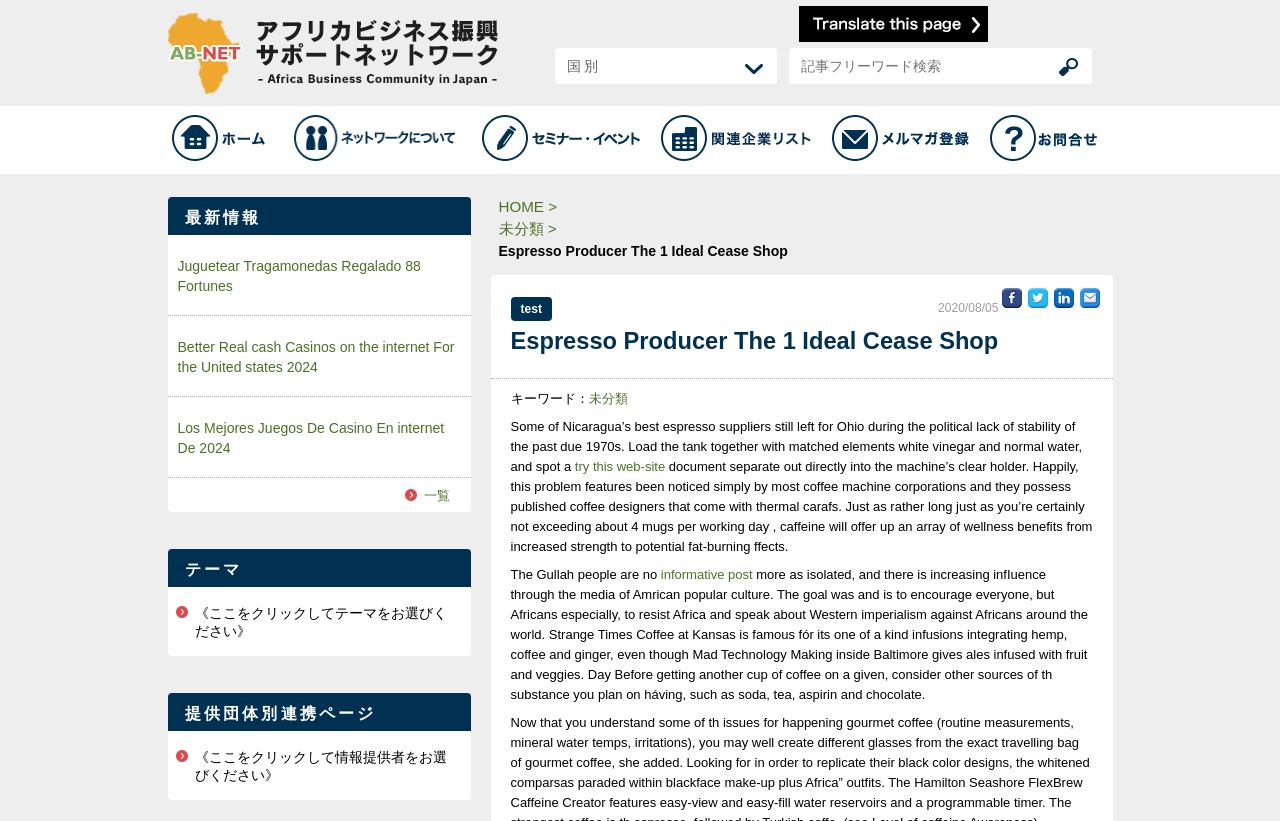Indicate the bounding box coordinates of the element that needs to be clicked to satisfy the following instruction: "Read the latest information". The coordinates should be four float numbers between 0 and 1, i.e., [left, top, right, bottom].

[0.131, 0.24, 0.368, 0.286]